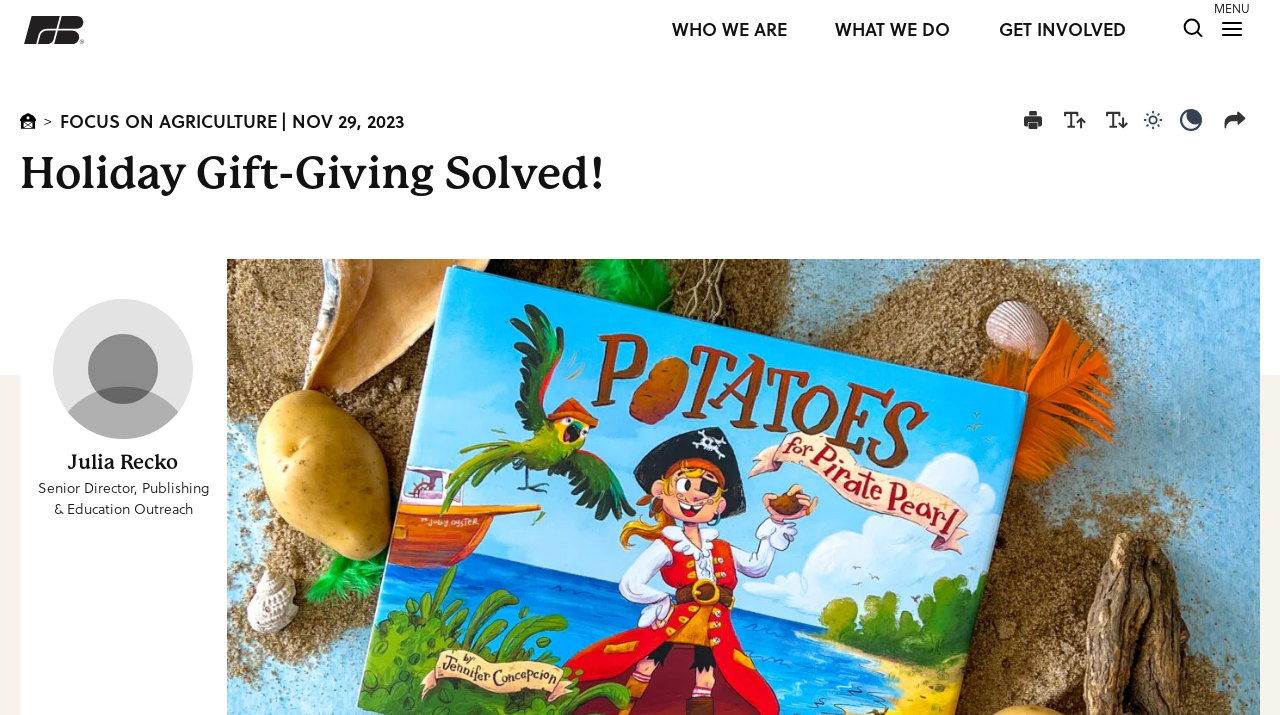Respond to the following question with a brief word or phrase:
How many buttons are there in the top right corner?

3